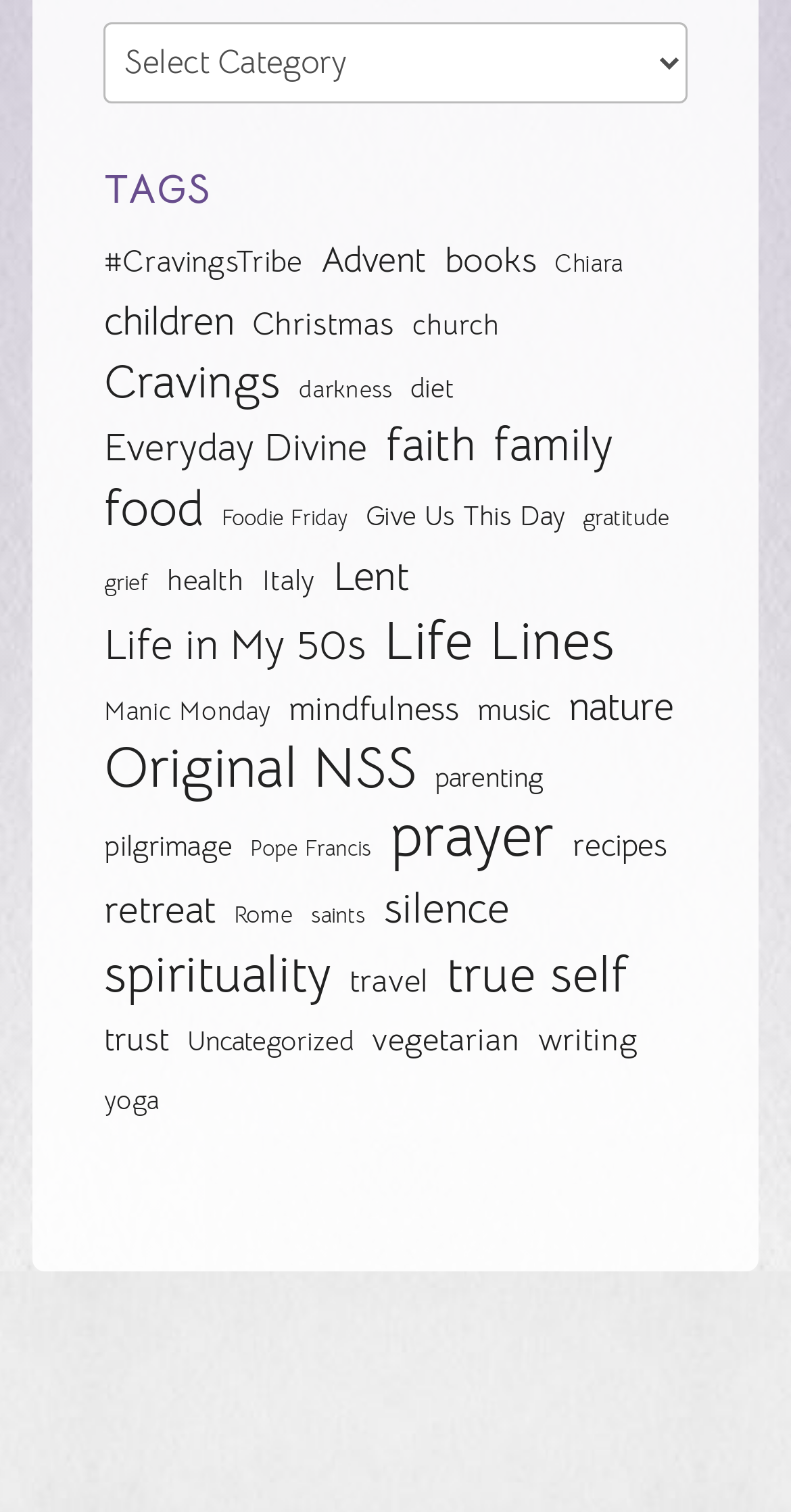Please find the bounding box coordinates of the element's region to be clicked to carry out this instruction: "Read Chiara posts".

[0.701, 0.156, 0.788, 0.194]